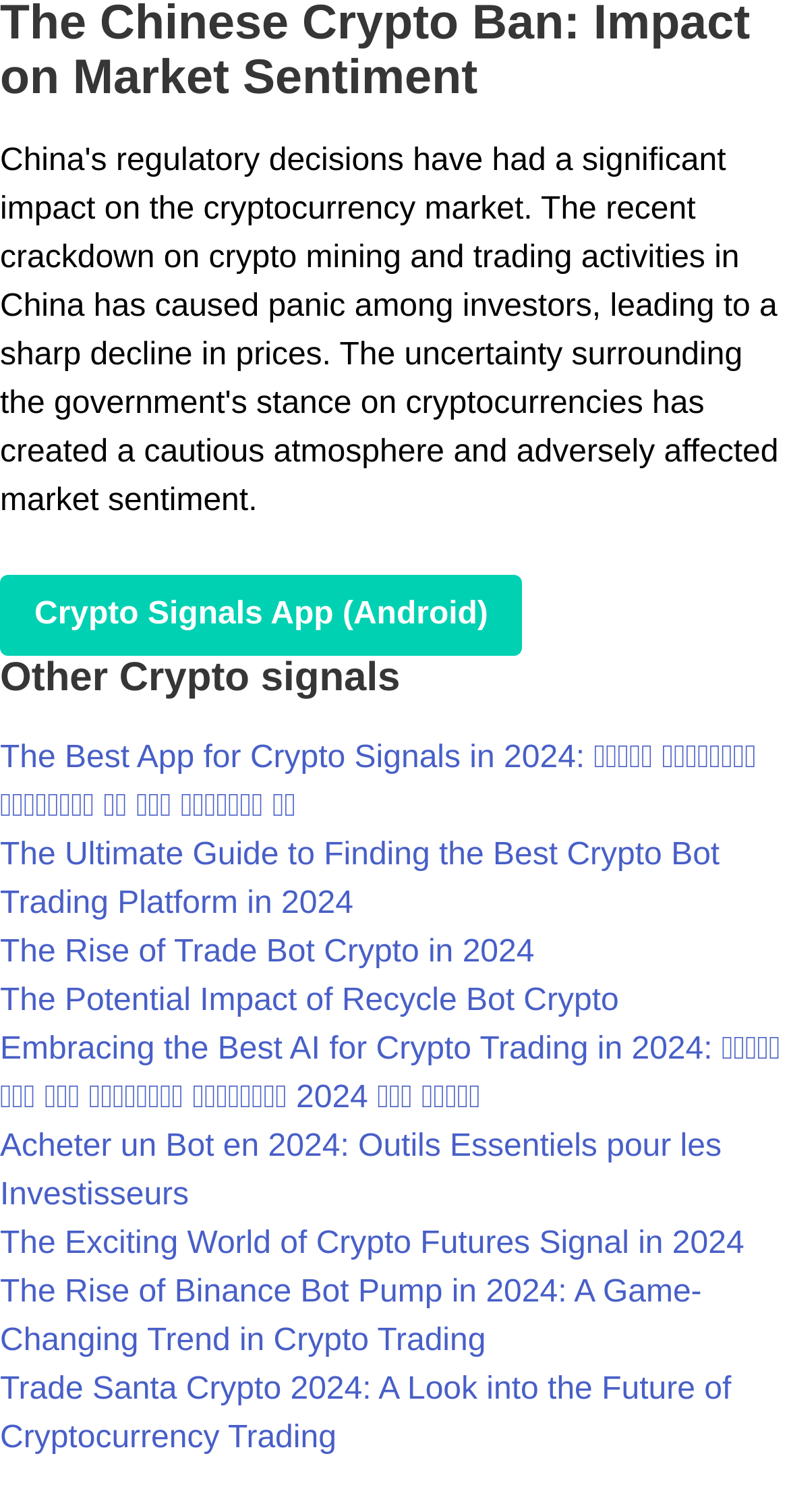From the webpage screenshot, predict the bounding box coordinates (top-left x, top-left y, bottom-right x, bottom-right y) for the UI element described here: Crypto Signals App (Android)

[0.0, 0.381, 0.662, 0.434]